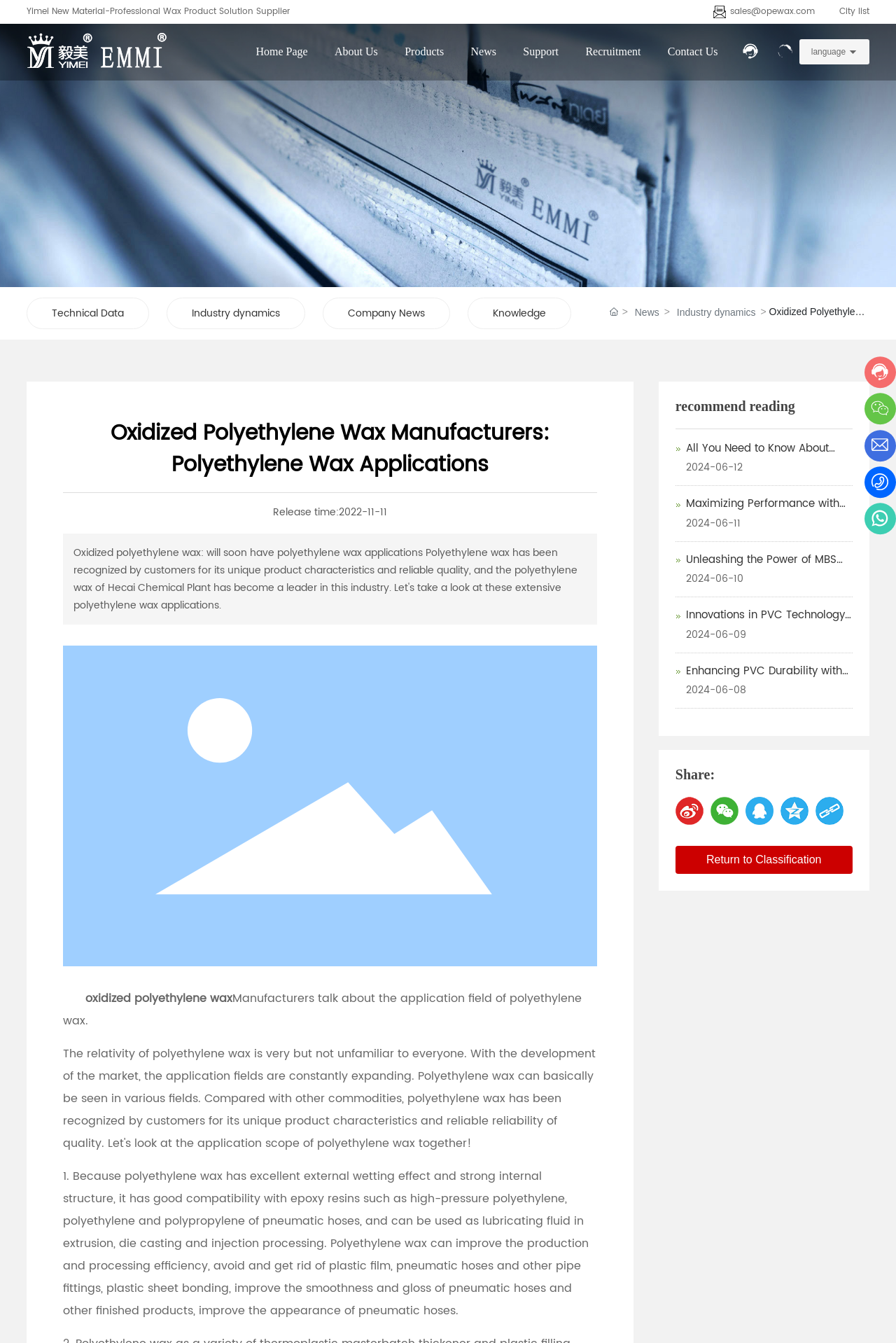Determine the bounding box coordinates of the region to click in order to accomplish the following instruction: "Return to Classification". Provide the coordinates as four float numbers between 0 and 1, specifically [left, top, right, bottom].

[0.754, 0.63, 0.951, 0.651]